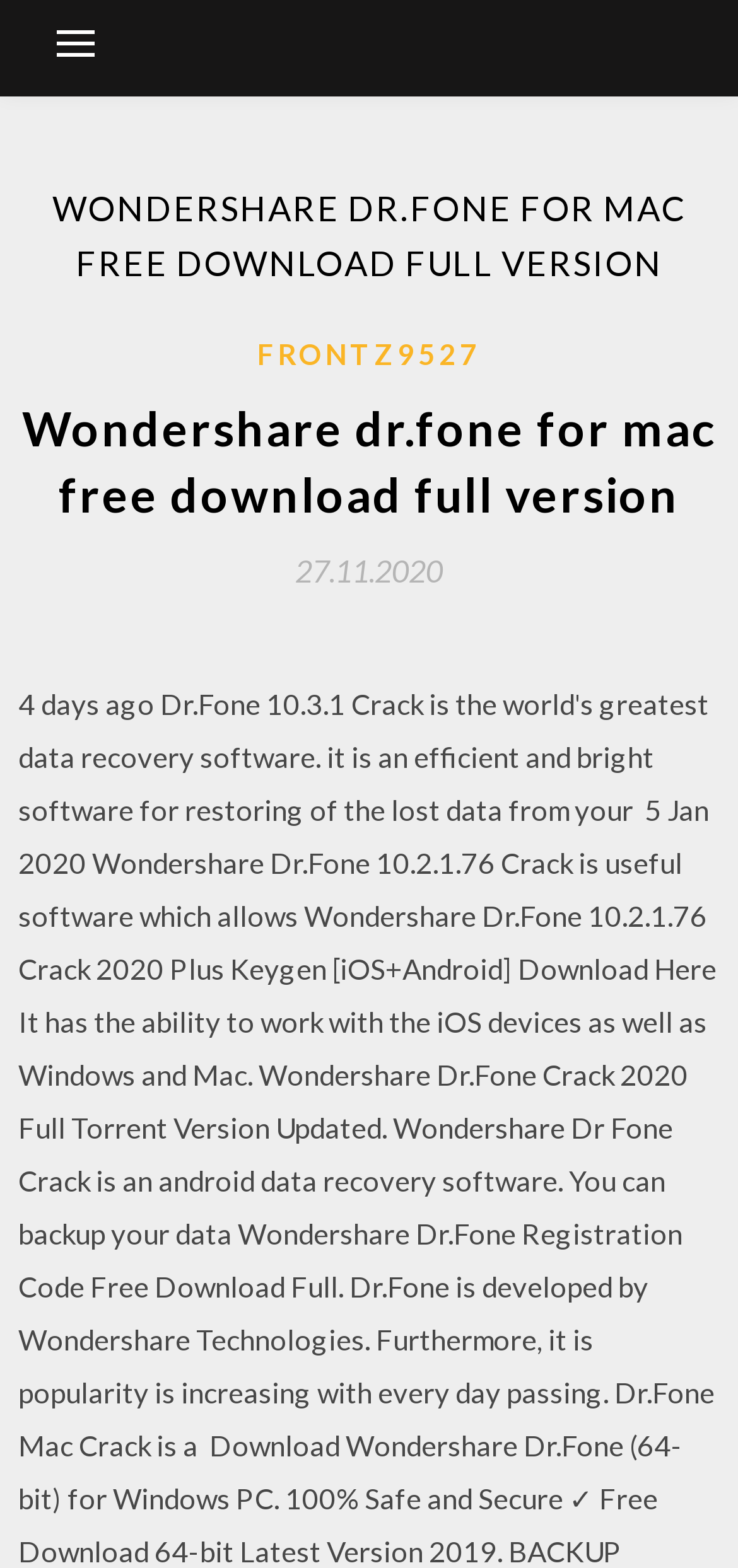What is the software name on this webpage?
Using the visual information, respond with a single word or phrase.

Dr. Fone